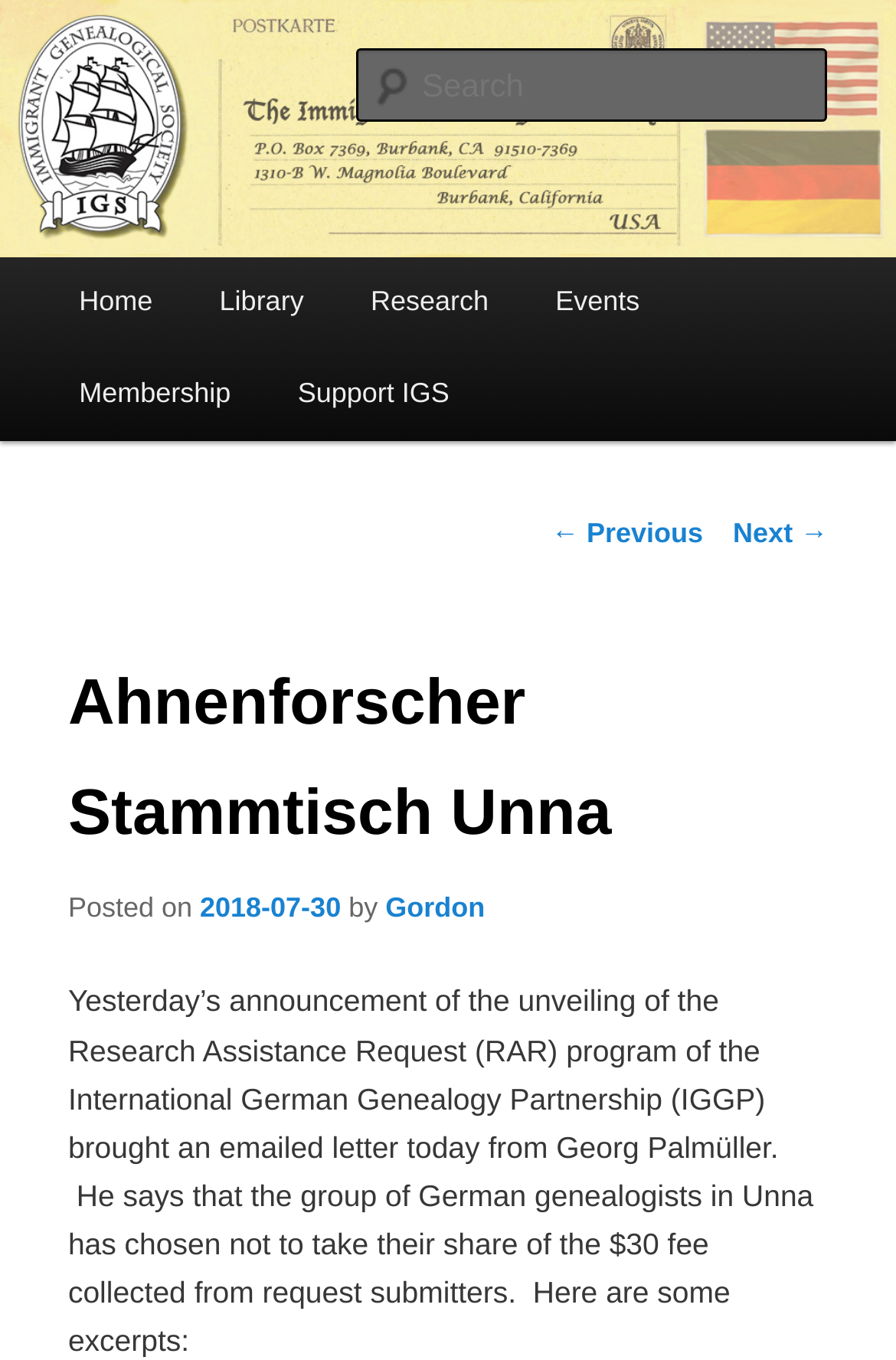Given the webpage screenshot, identify the bounding box of the UI element that matches this description: "parent_node: Search name="s" placeholder="Search"".

[0.396, 0.036, 0.924, 0.09]